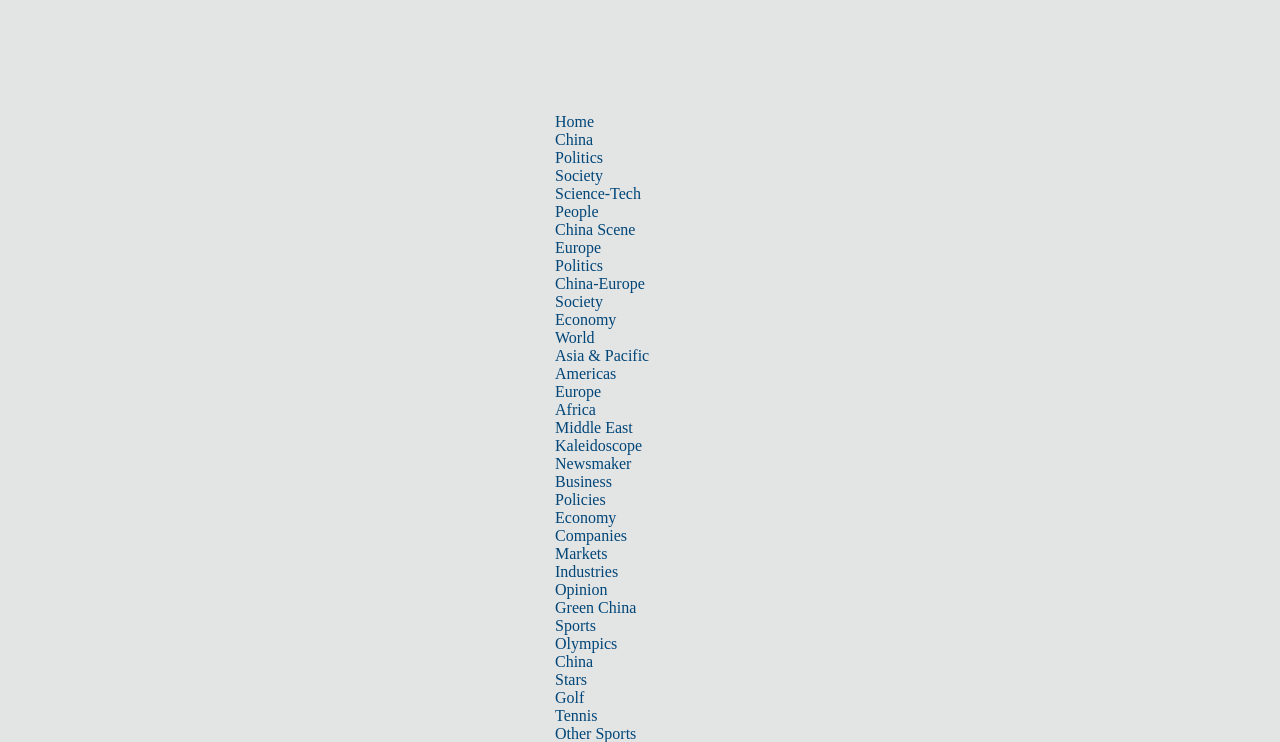Present a detailed account of what is displayed on the webpage.

This webpage appears to be a news website, specifically the China Daily website. At the top, there is a navigation menu with multiple categories, including "Home", "China", "Politics", "Society", "Science-Tech", "People", "China Scene", "Europe", "World", "Business", "Sports", and others. These categories are arranged horizontally across the top of the page.

Below the navigation menu, there is a prominent iframe that takes up a significant portion of the top section of the page. To the right of the iframe, there is a list of links to various news sections, including "Politics", "Society", "Economy", "Asia & Pacific", "Americas", "Europe", "Africa", "Middle East", and others. These links are arranged vertically and take up a significant portion of the right-hand side of the page.

The main content of the webpage appears to be an article about Top political advisor Yu Zhengsheng calling for more exchanges and mutual support between grassroots people in the Chinese mainland and Taiwan. The article is likely located below the navigation menu and the iframe, although the exact position is not specified in the accessibility tree.